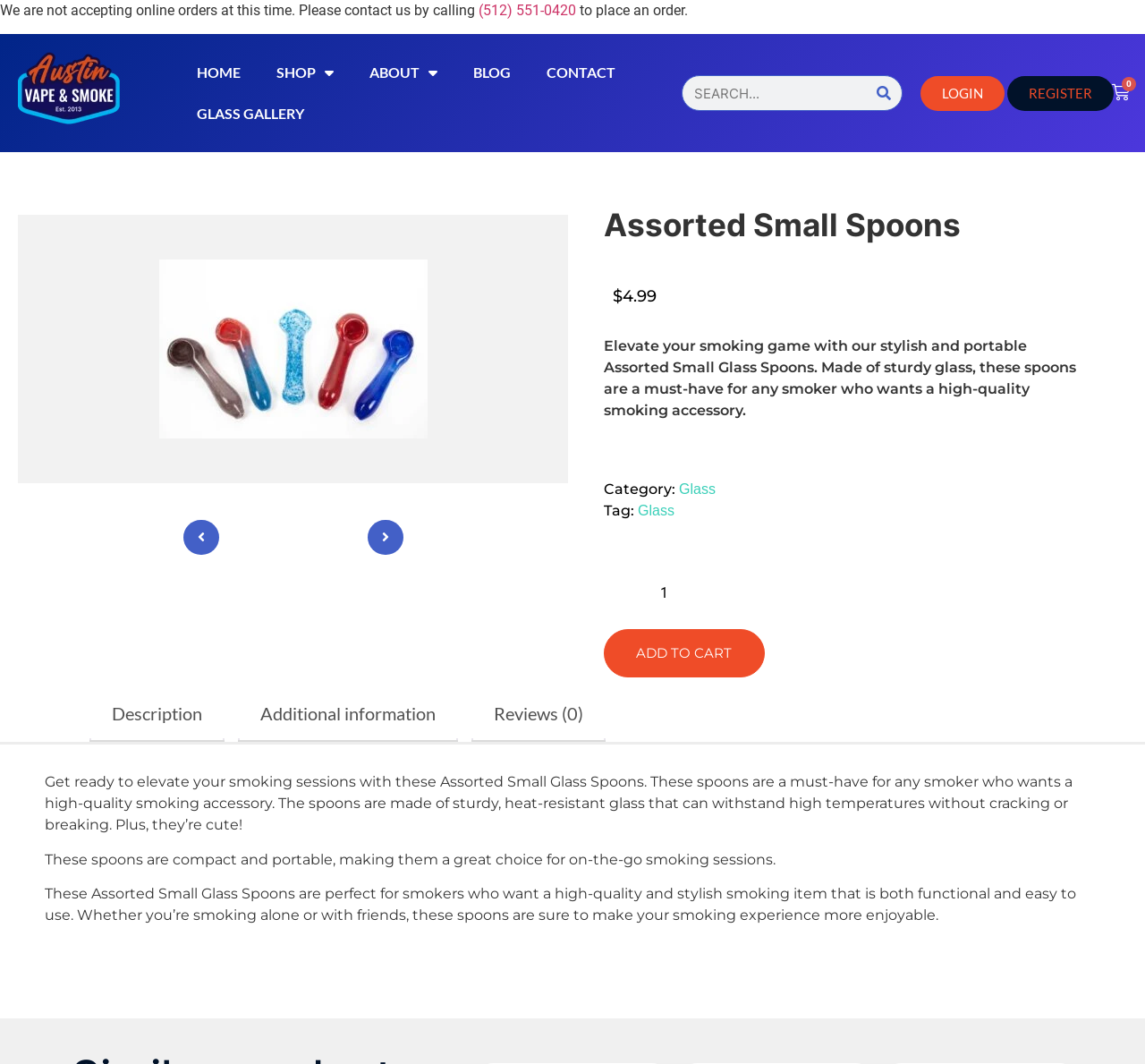Find the bounding box coordinates of the clickable area required to complete the following action: "Login to account".

[0.804, 0.071, 0.878, 0.104]